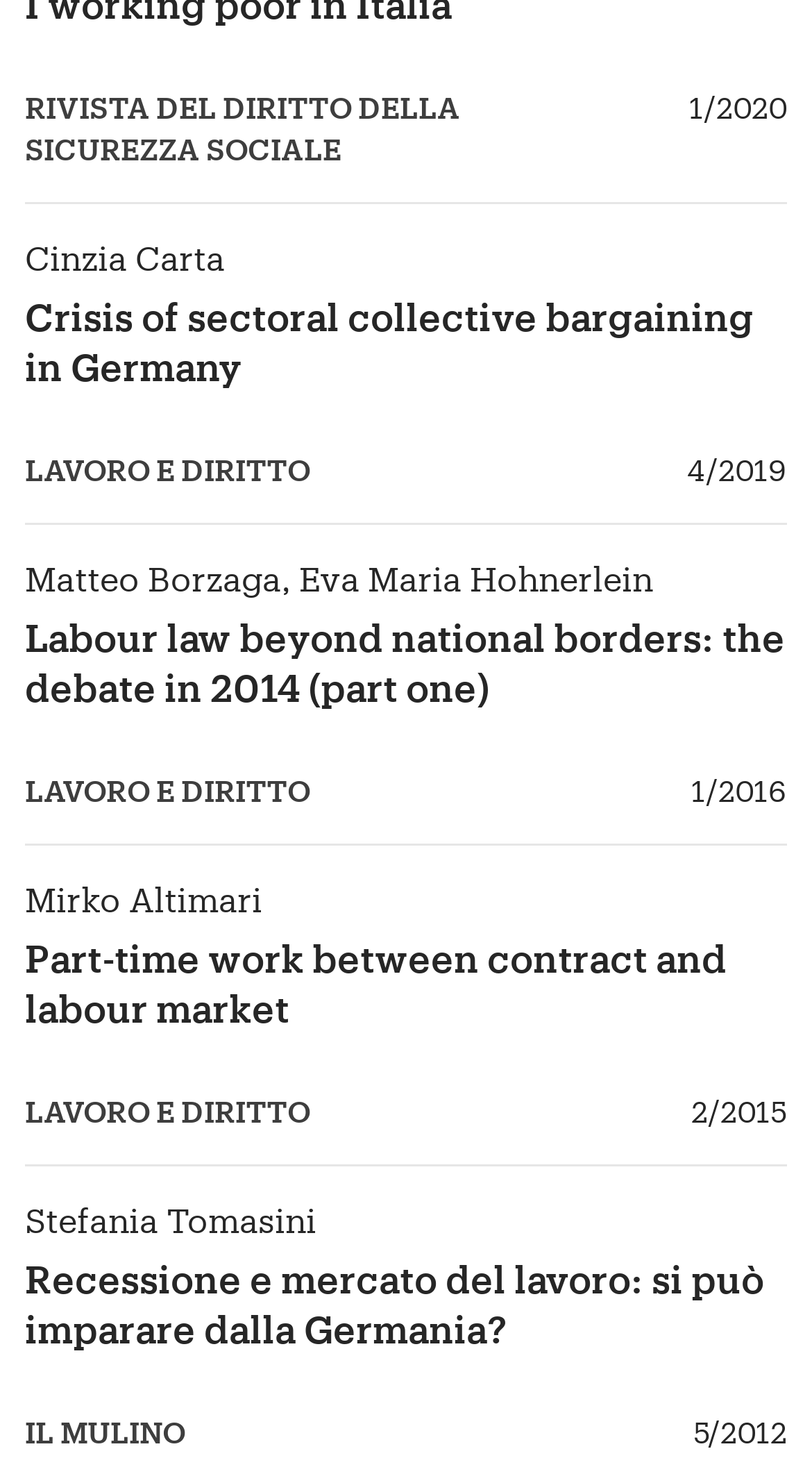Find and indicate the bounding box coordinates of the region you should select to follow the given instruction: "Go to the issue 1/2020".

[0.849, 0.06, 0.969, 0.086]